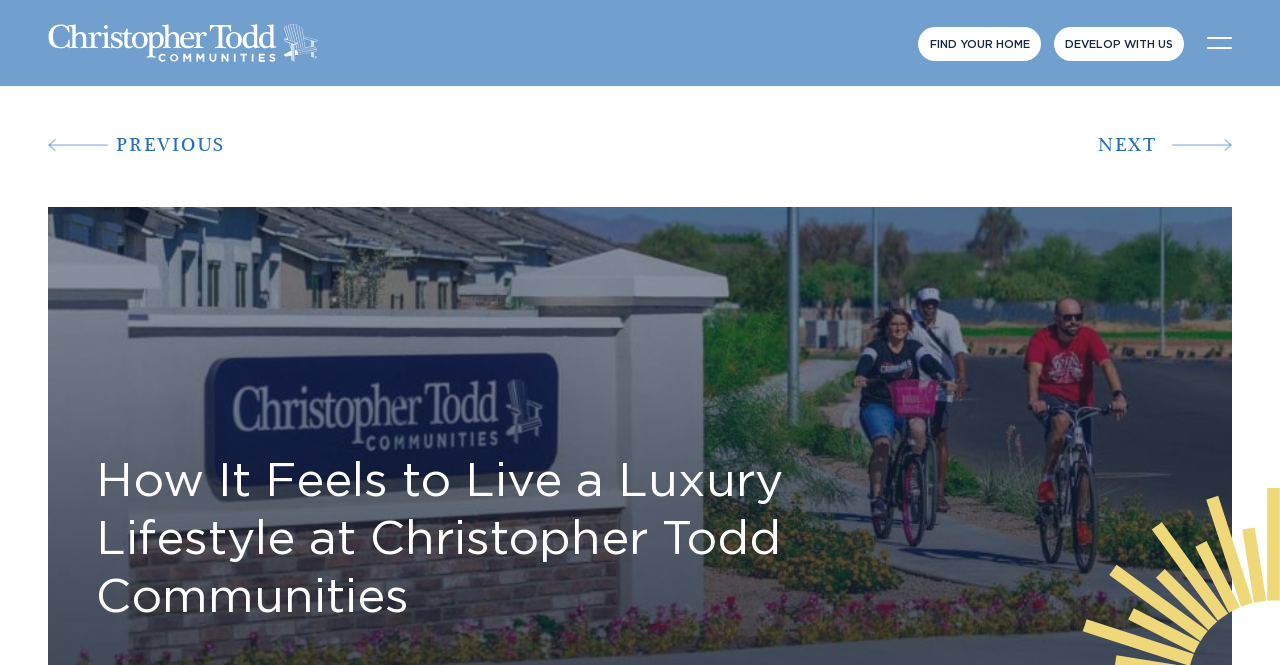Using a single word or phrase, answer the following question: 
What is the text of the main heading?

A New Way To Live